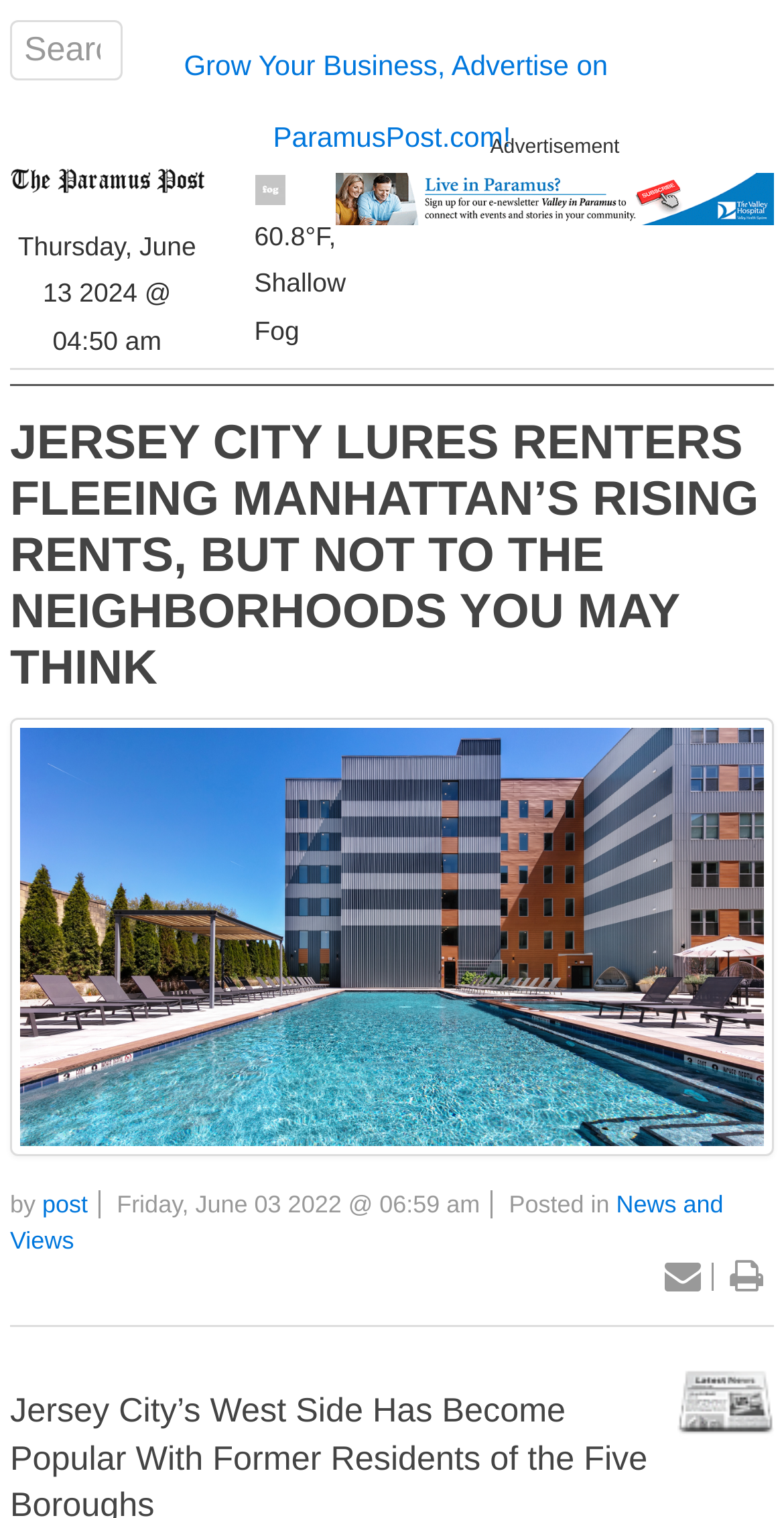Determine the bounding box coordinates of the clickable region to execute the instruction: "Search for something". The coordinates should be four float numbers between 0 and 1, denoted as [left, top, right, bottom].

[0.013, 0.013, 0.156, 0.053]